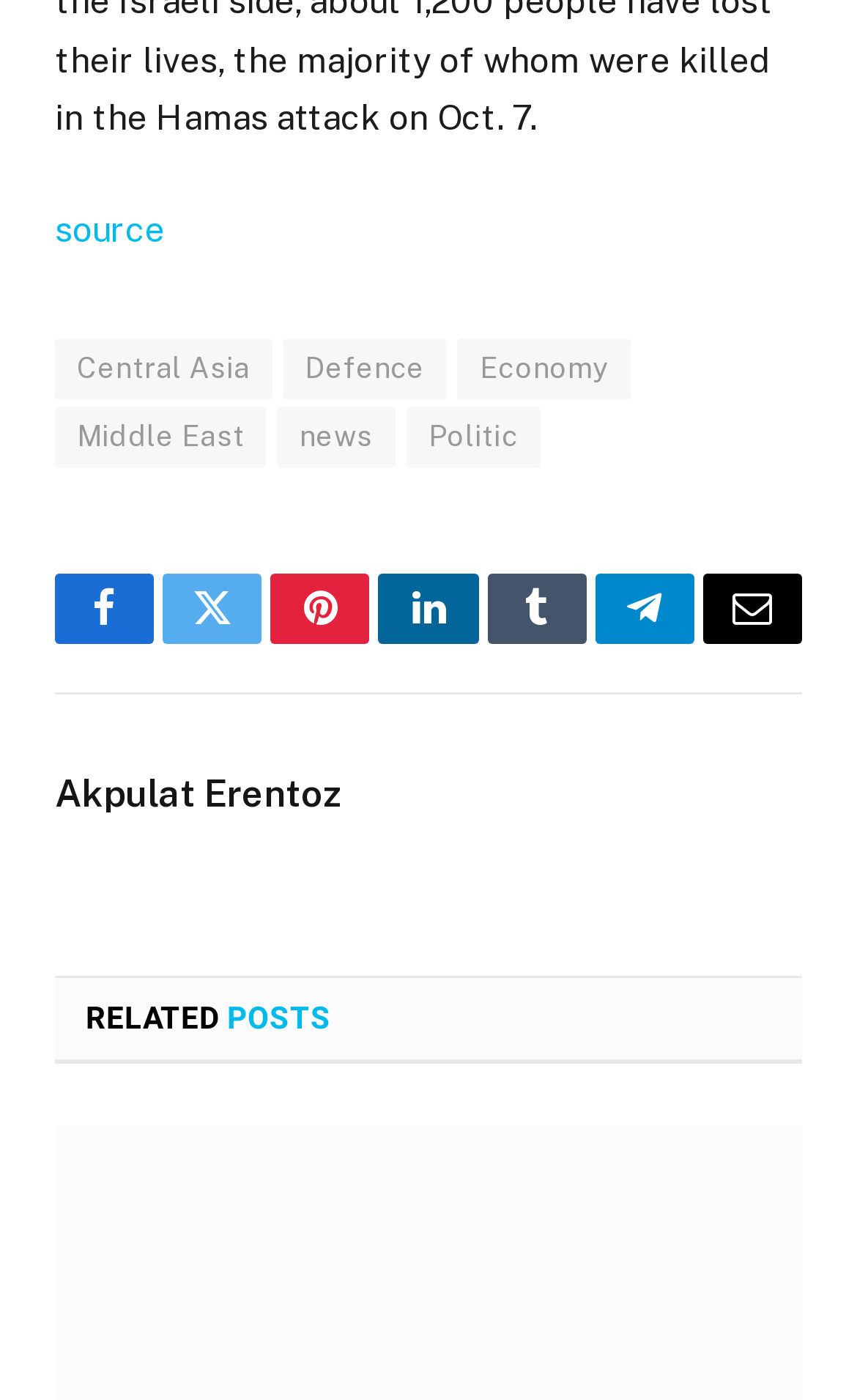Locate the bounding box coordinates of the clickable part needed for the task: "Share on Facebook".

[0.064, 0.409, 0.18, 0.46]